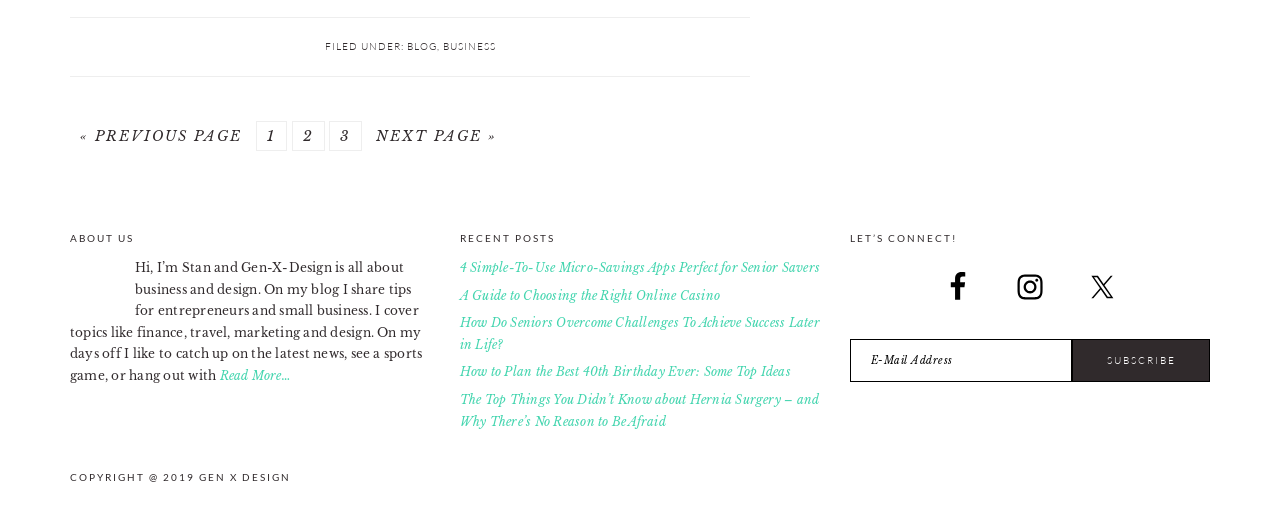What is the title of the first blog post?
Answer the question in as much detail as possible.

I found the answer by looking at the section with the heading 'RECENT POSTS' and finding the first link, which is '4 Simple-To-Use Micro-Savings Apps Perfect for Senior Savers'.